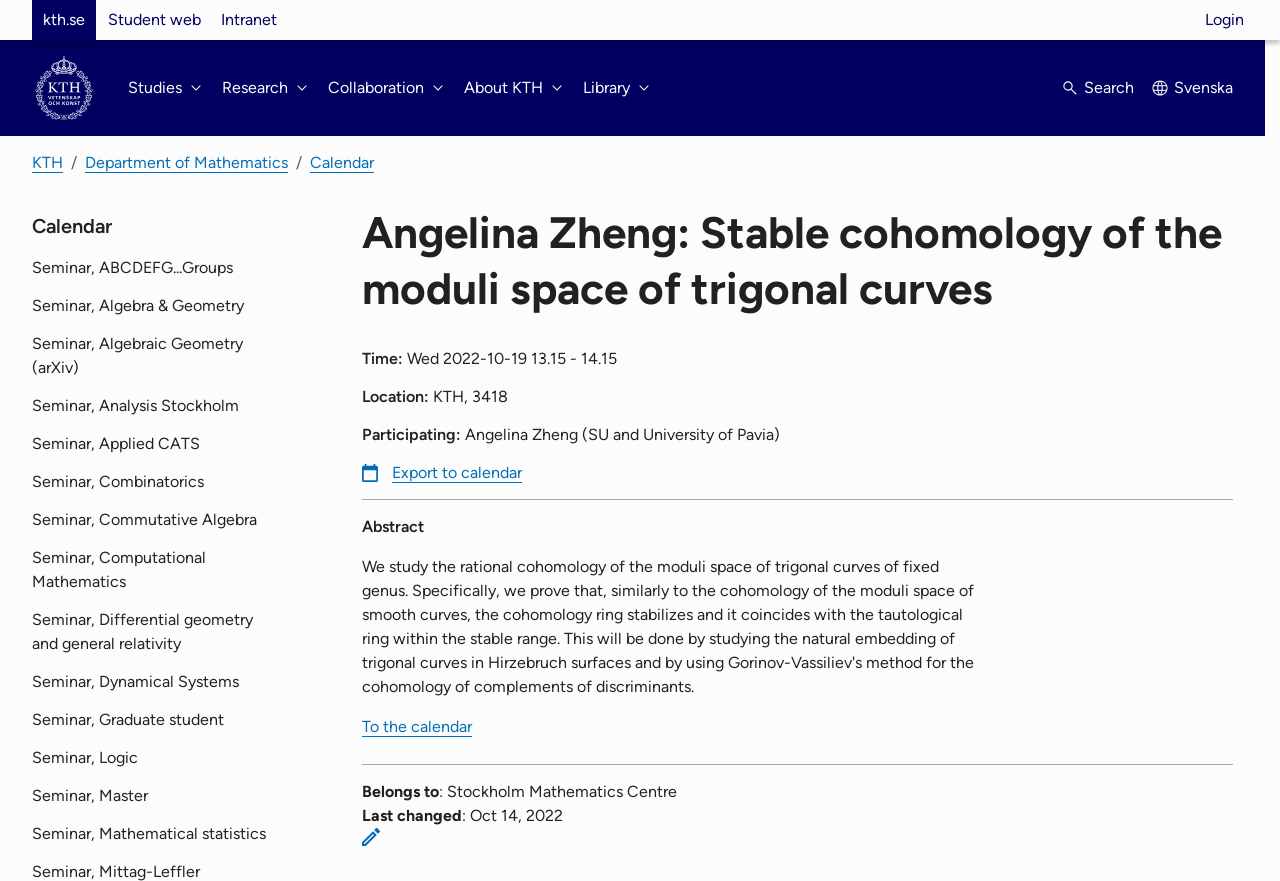What is the date and time of the event?
Using the image, answer in one word or phrase.

Wed 2022-10-19 13.15 - 14.15